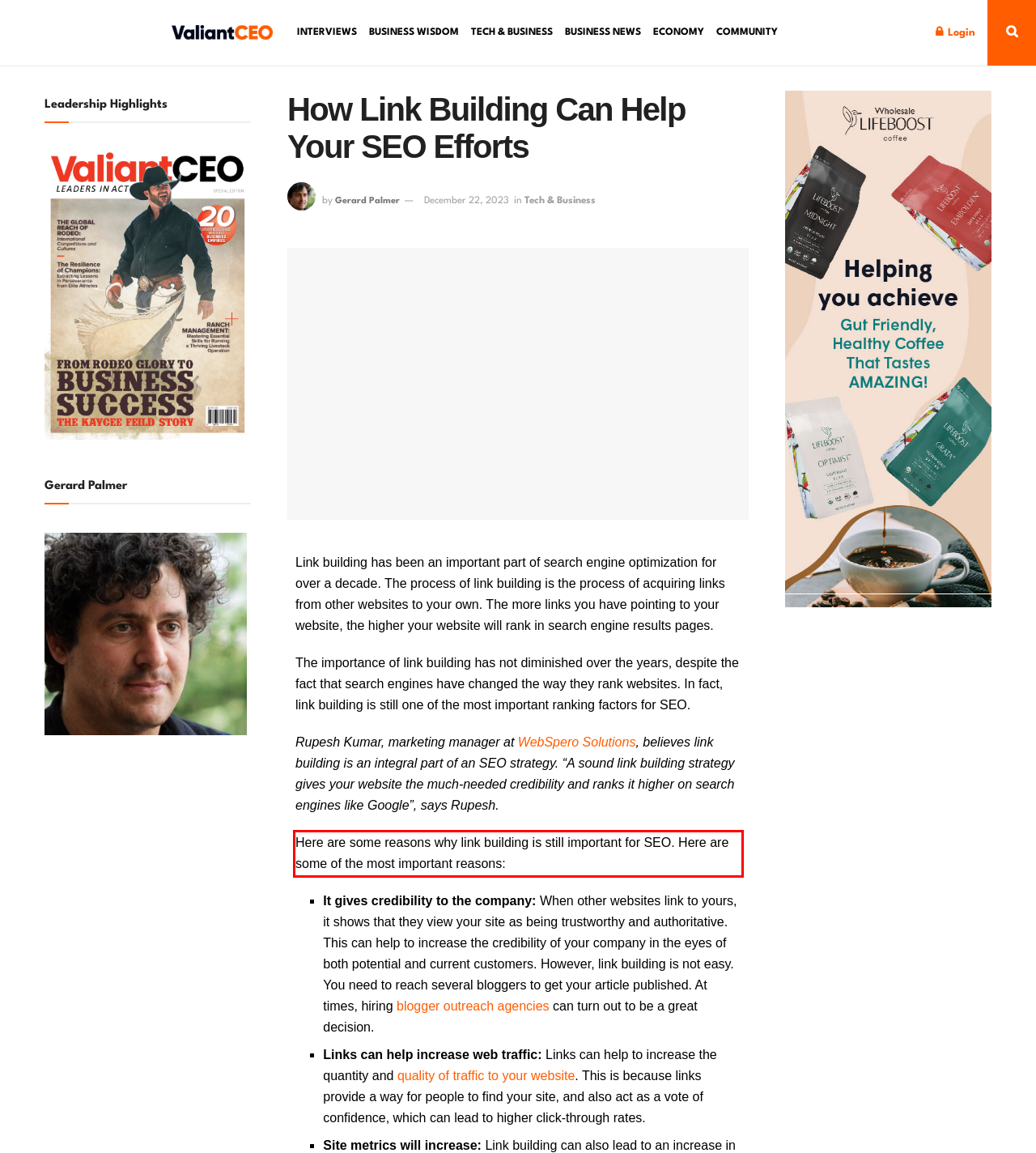Please perform OCR on the text within the red rectangle in the webpage screenshot and return the text content.

Here are some reasons why link building is still important for SEO. Here are some of the most important reasons: